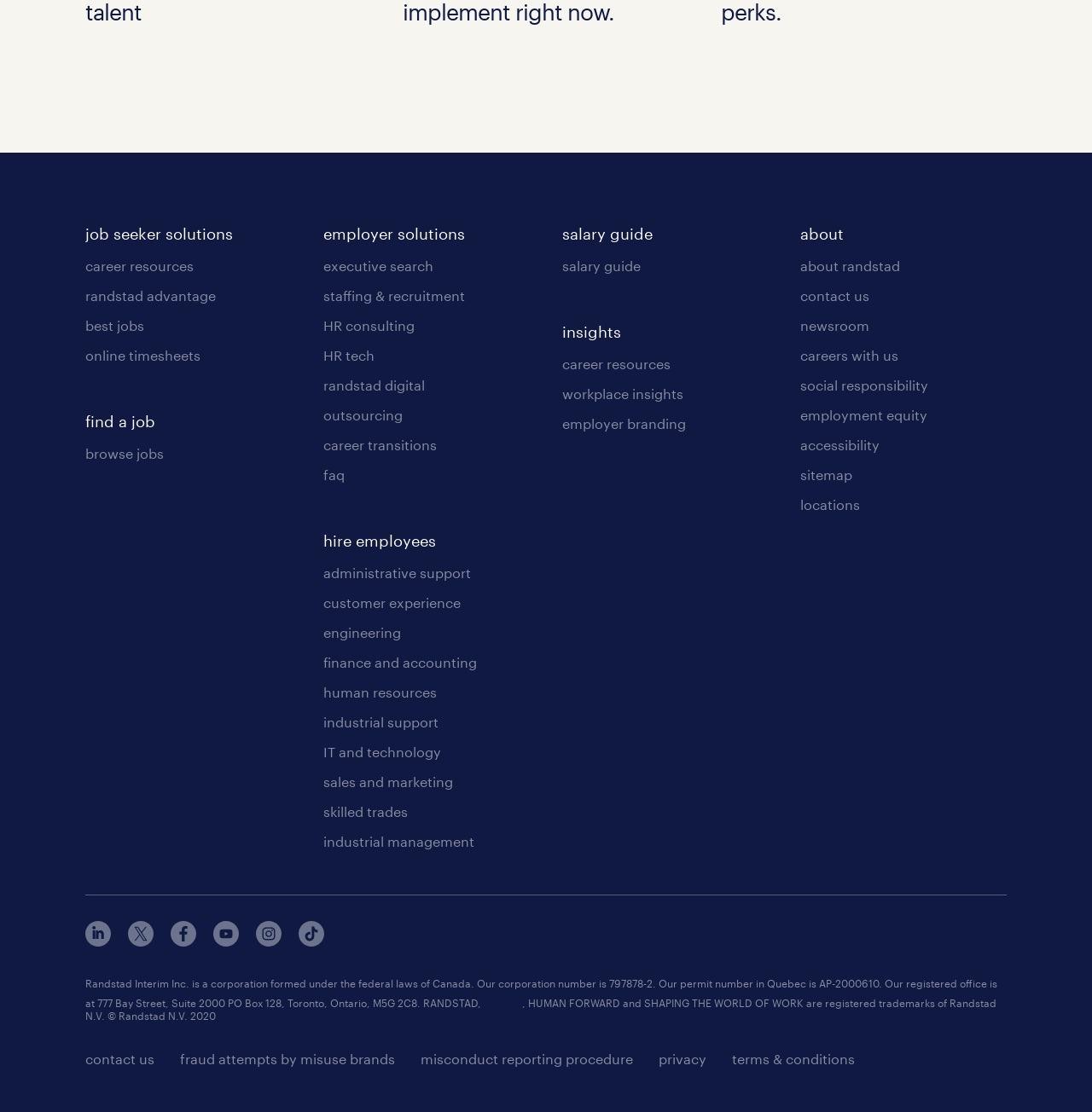How can users contact Randstad?
From the screenshot, provide a brief answer in one word or phrase.

Through contact us link